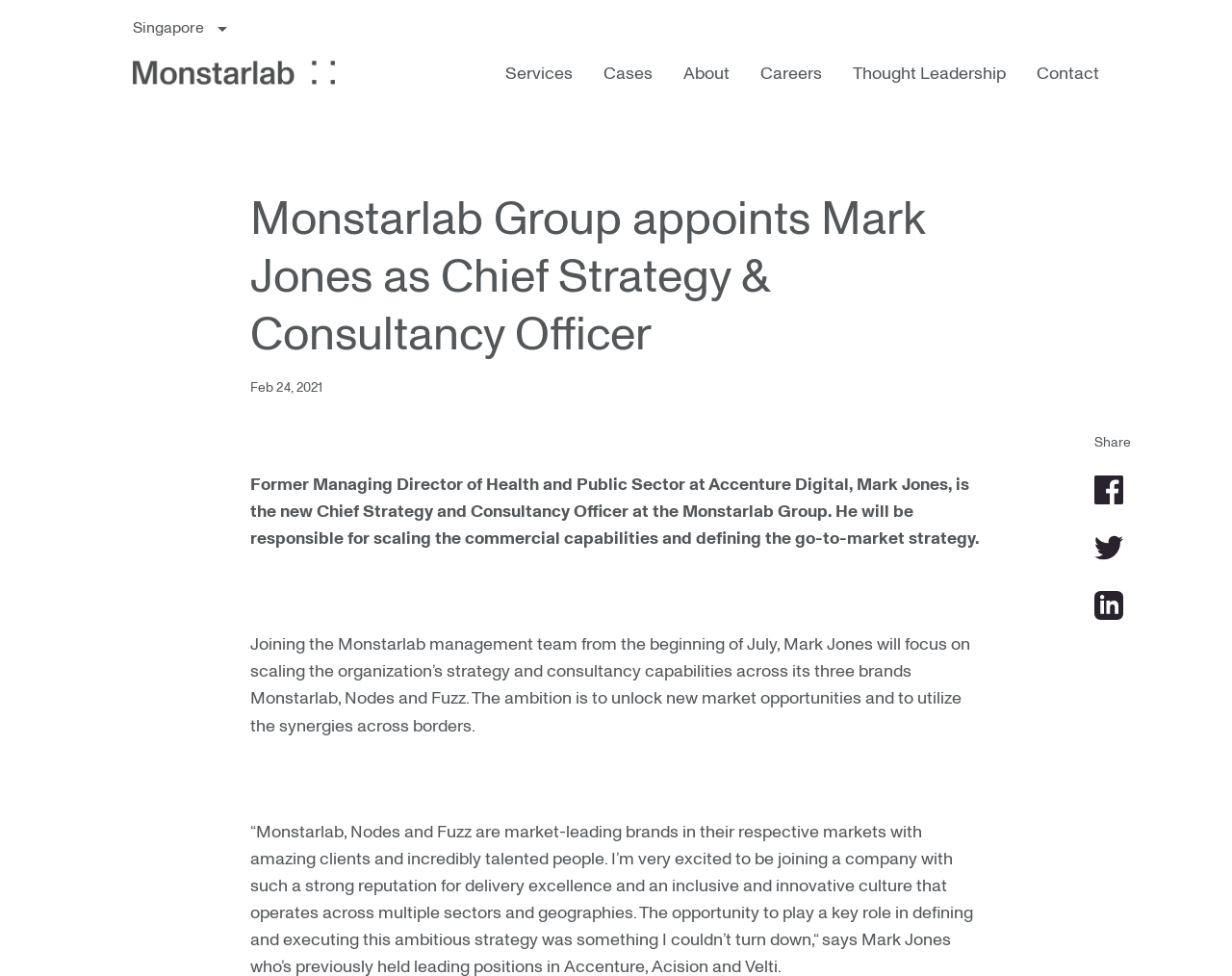Please mark the clickable region by giving the bounding box coordinates needed to complete this instruction: "Share the article".

[0.888, 0.443, 0.918, 0.462]